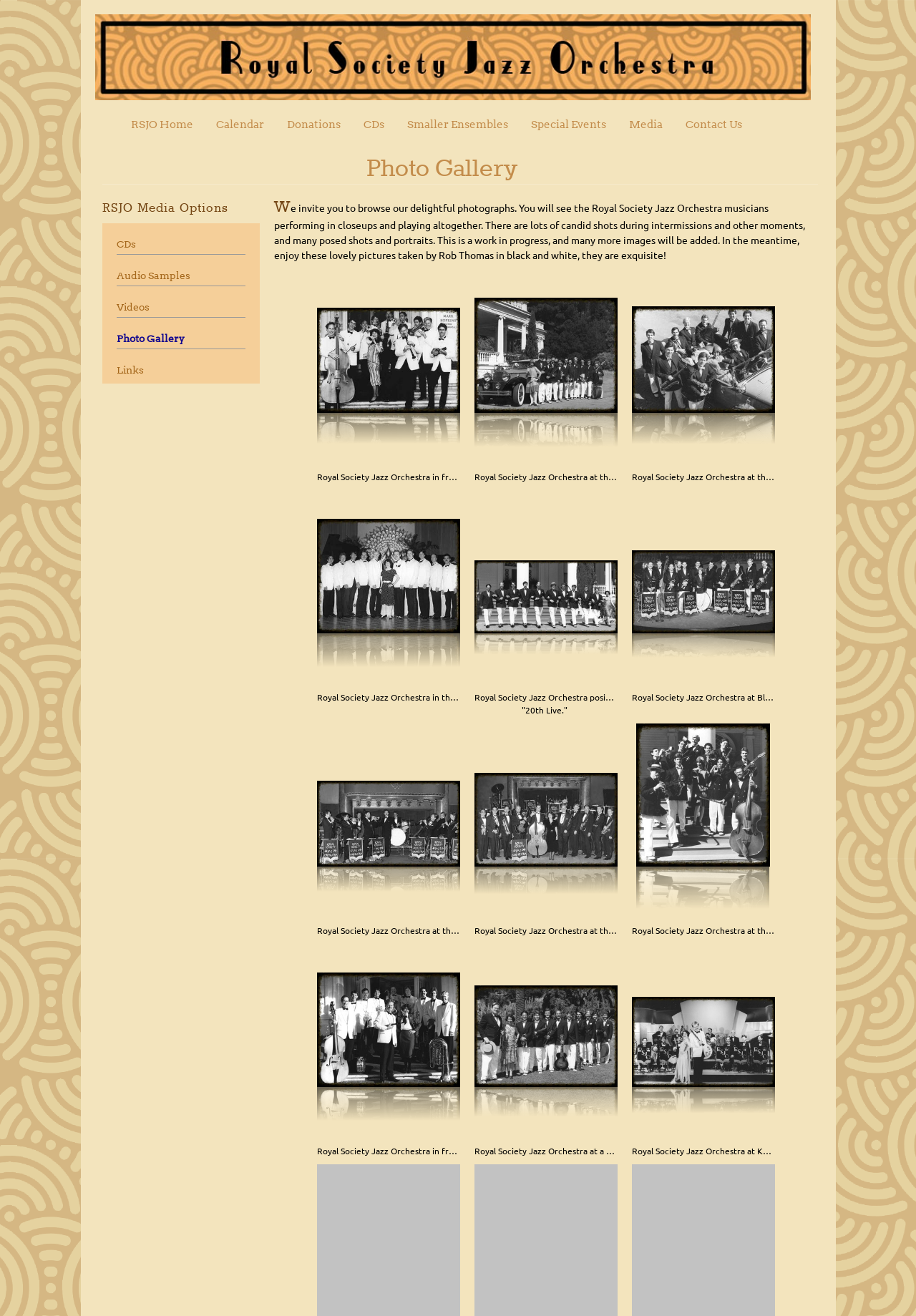Use the information in the screenshot to answer the question comprehensively: How many menu items are in the top menu bar?

I counted the number of menu items in the top menu bar by looking at the menubar element with orientation: horizontal and found 9 menu items.